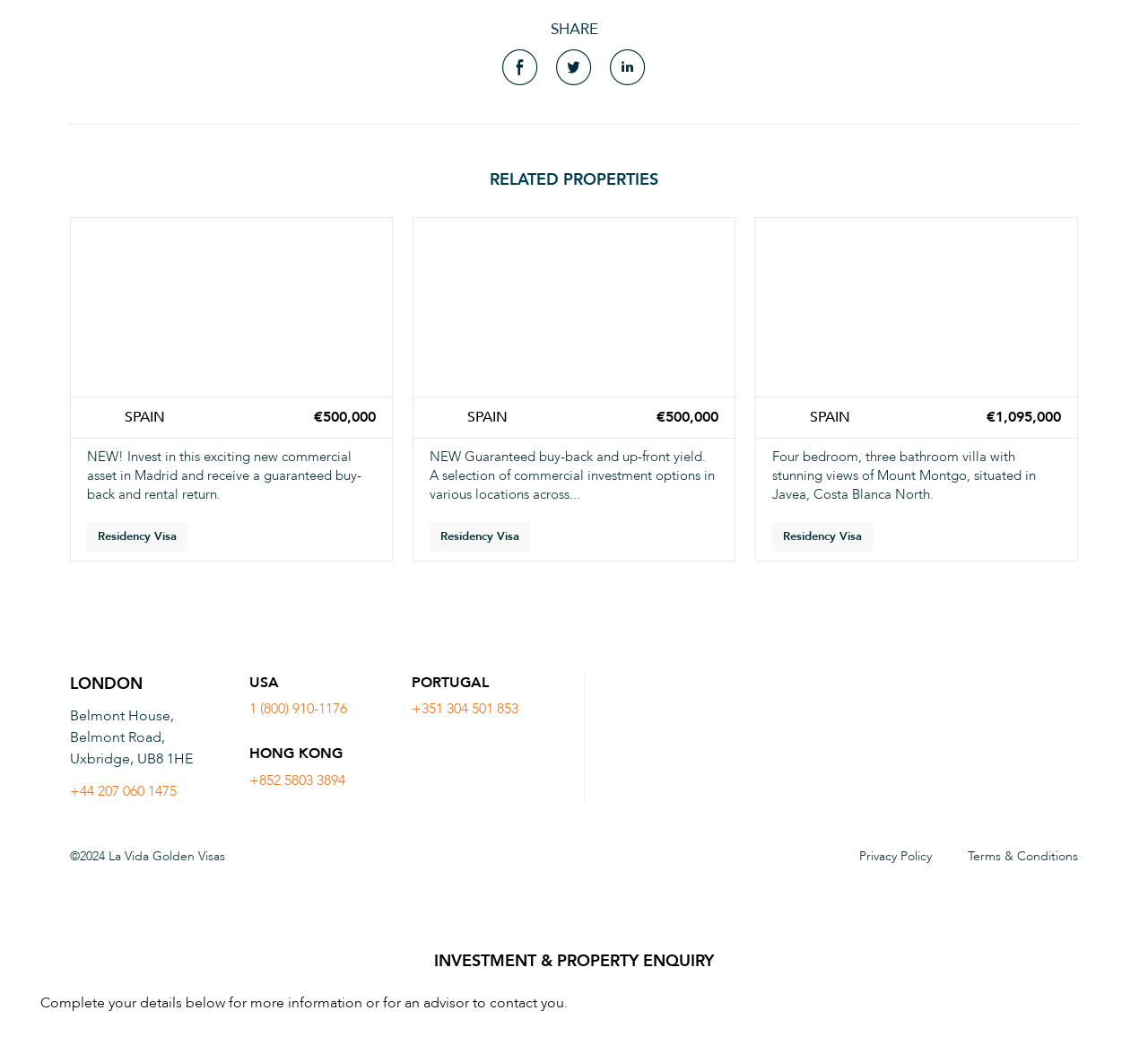Locate the bounding box coordinates of the element to click to perform the following action: 'Share on Facebook'. The coordinates should be given as four float values between 0 and 1, in the form of [left, top, right, bottom].

[0.433, 0.042, 0.473, 0.087]